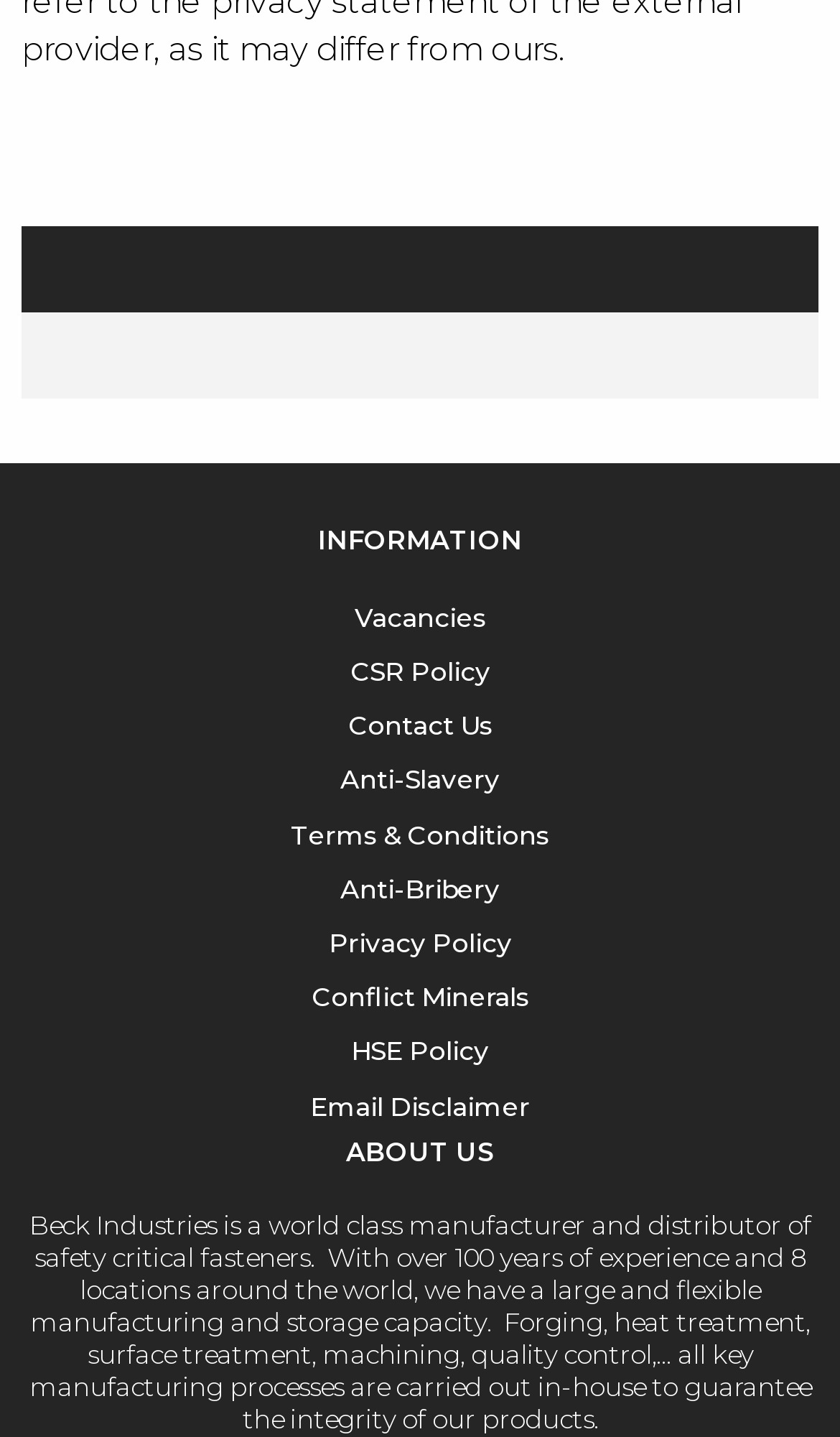Please provide a short answer using a single word or phrase for the question:
What is the company's experience in the industry?

Over 100 years